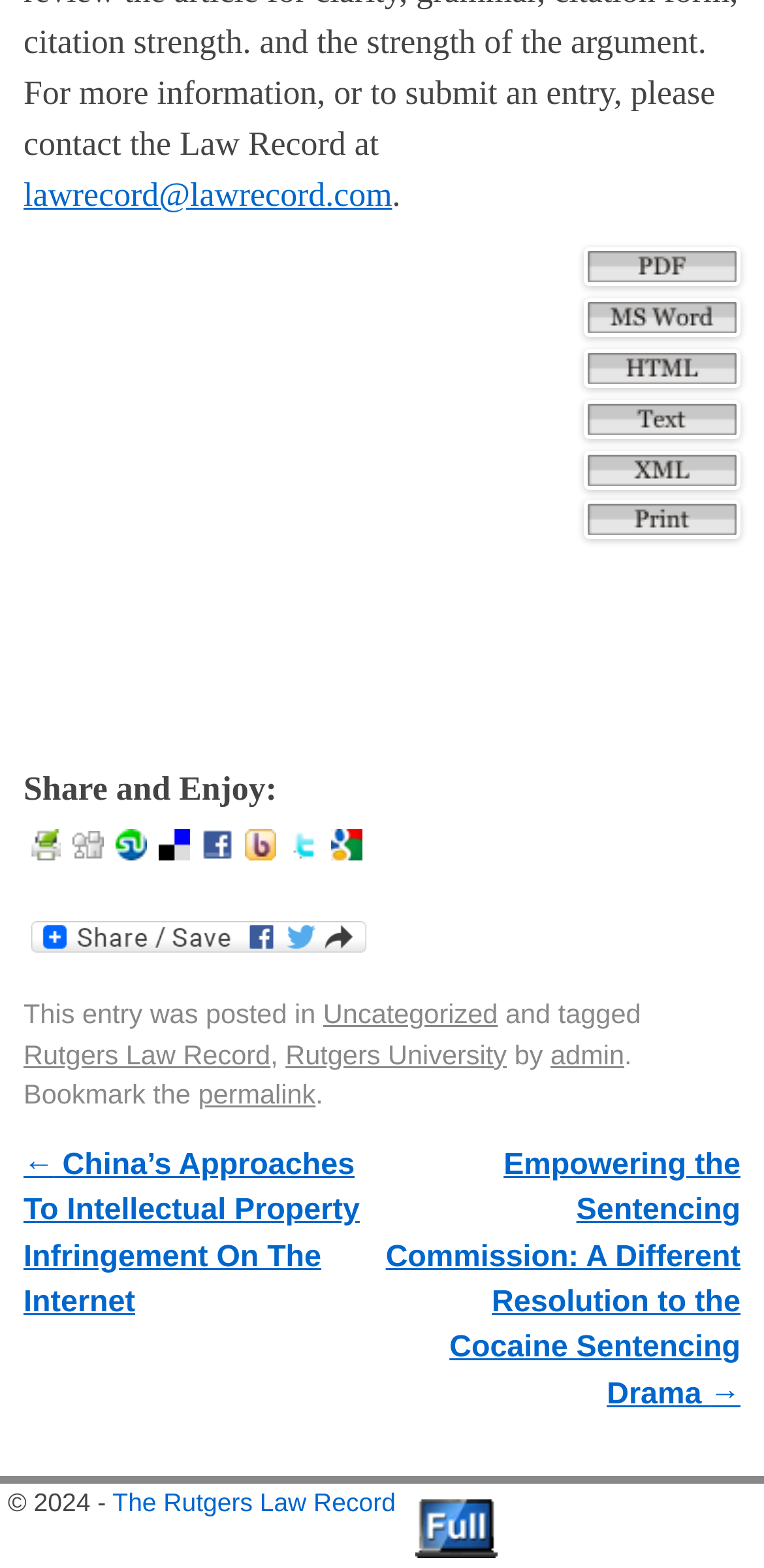Can you find the bounding box coordinates for the element to click on to achieve the instruction: "Share on Facebook"?

[0.259, 0.529, 0.31, 0.546]